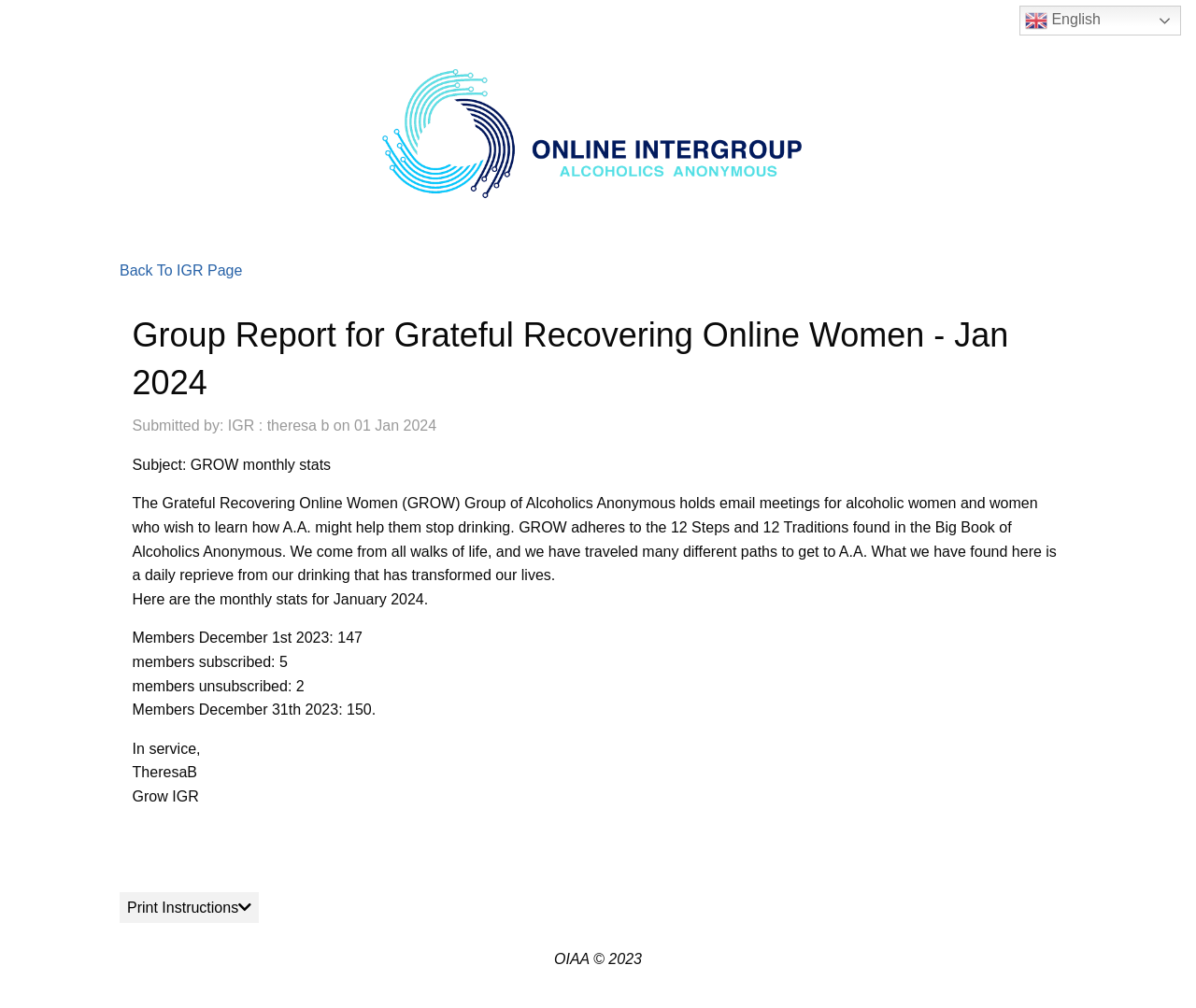Identify the bounding box coordinates for the UI element described as: "English".

[0.852, 0.006, 0.988, 0.036]